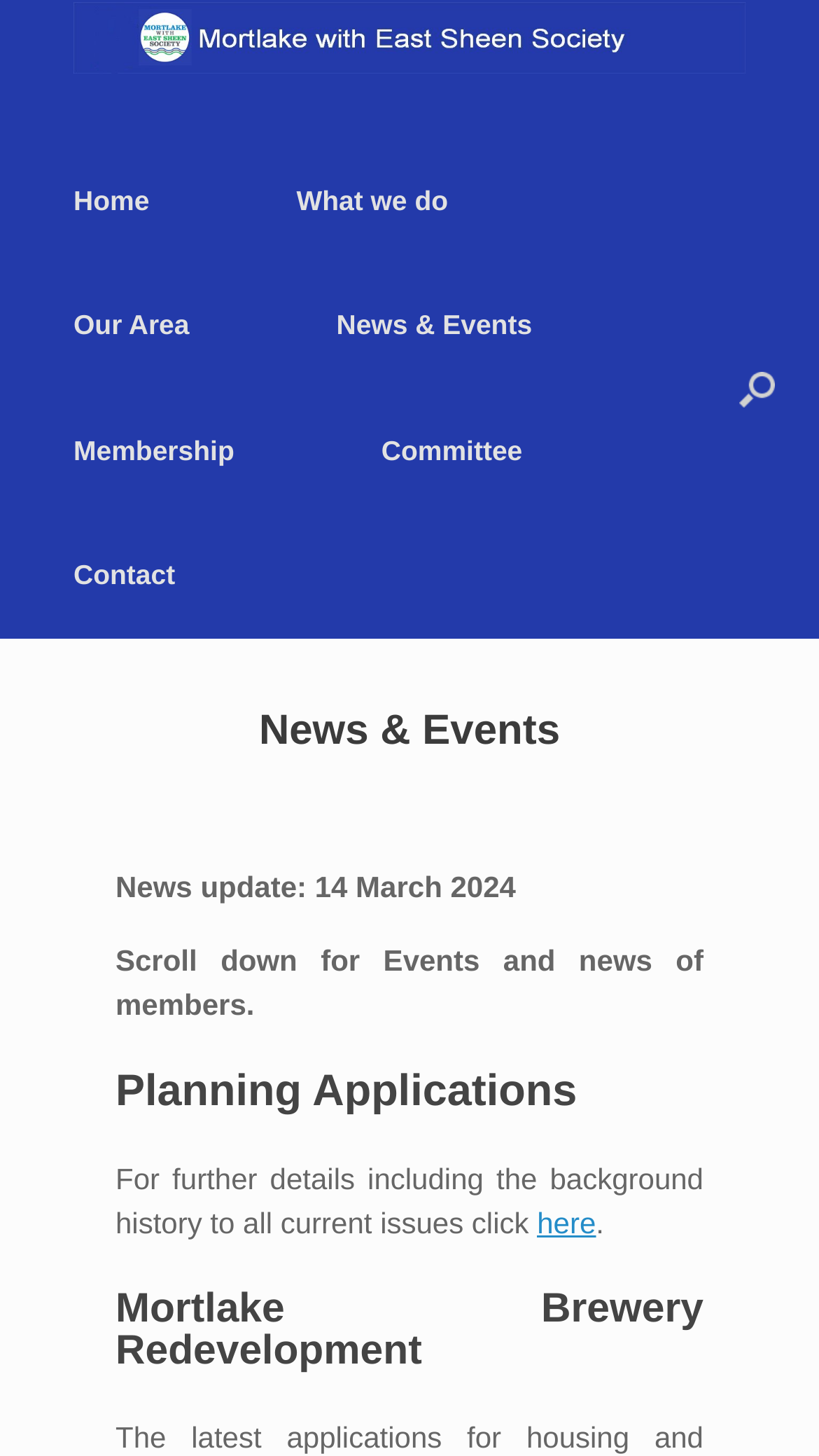Please find the bounding box coordinates of the element that you should click to achieve the following instruction: "check news and events". The coordinates should be presented as four float numbers between 0 and 1: [left, top, right, bottom].

[0.321, 0.181, 0.739, 0.266]